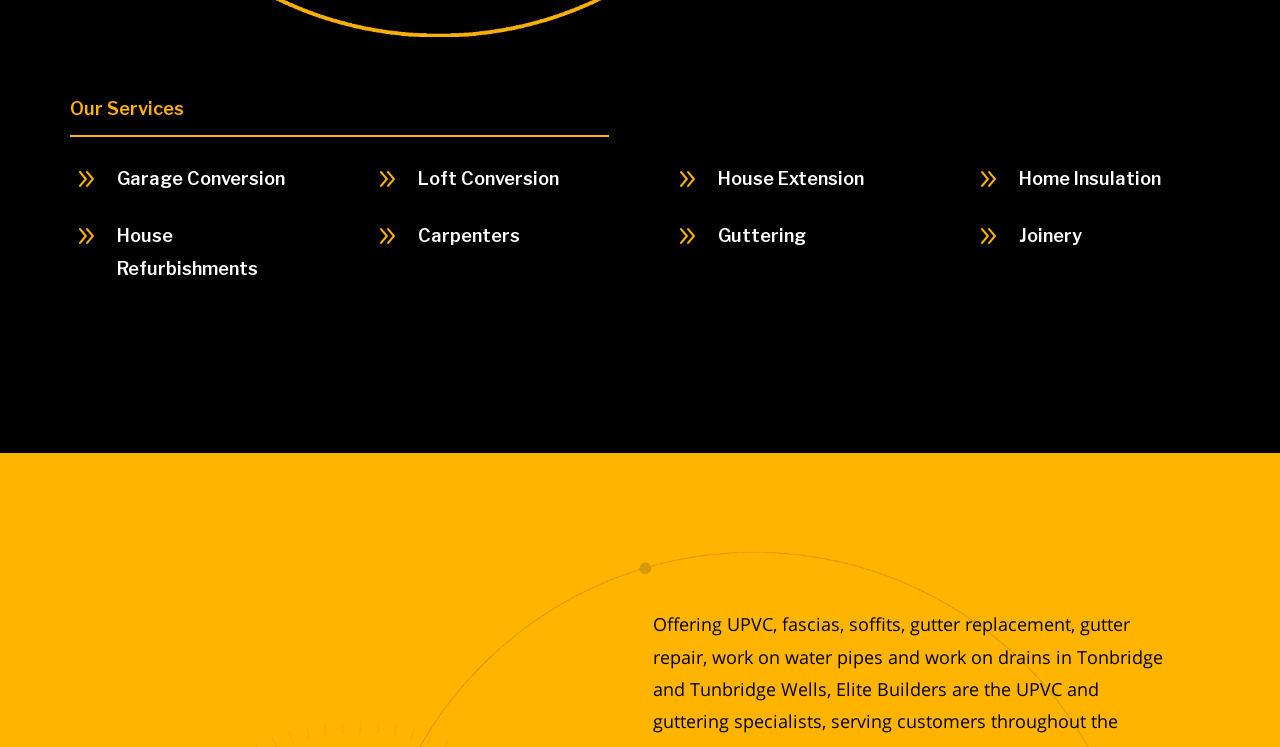Locate the bounding box for the described UI element: "House Refurbishments". Ensure the coordinates are four float numbers between 0 and 1, formatted as [left, top, right, bottom].

[0.092, 0.301, 0.202, 0.373]